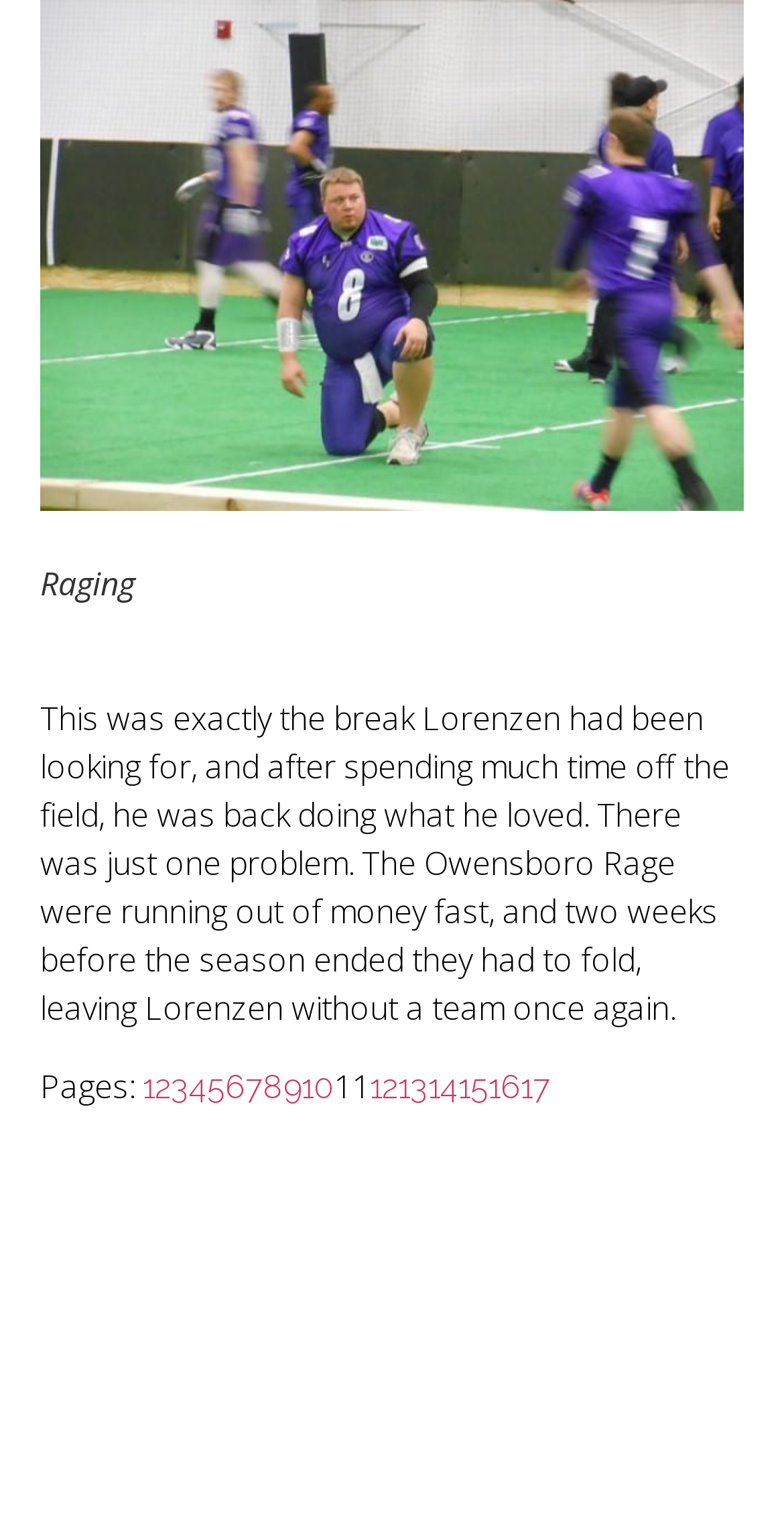Predict the bounding box coordinates of the area that should be clicked to accomplish the following instruction: "go to page 17". The bounding box coordinates should consist of four float numbers between 0 and 1, i.e., [left, top, right, bottom].

[0.664, 0.7, 0.703, 0.725]